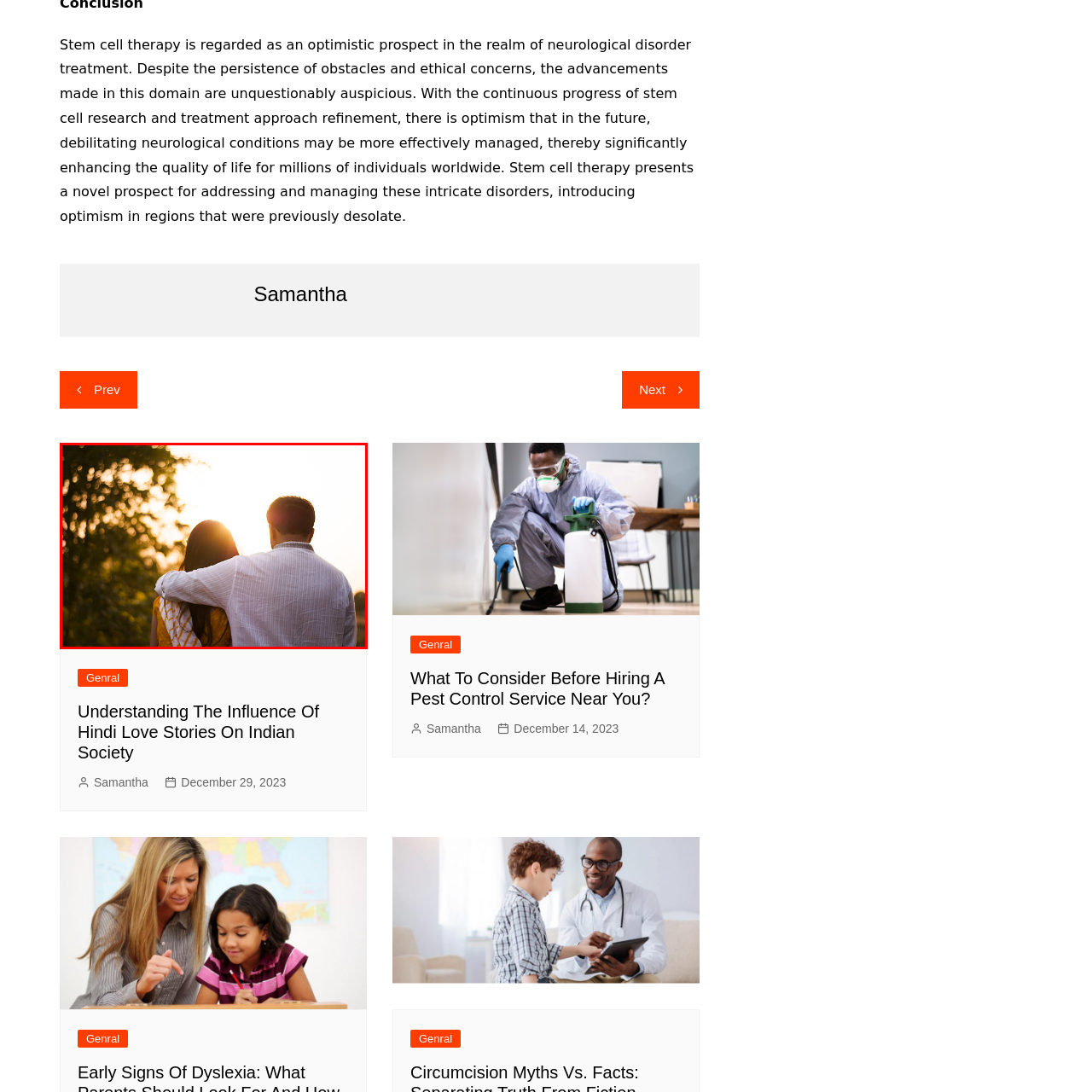How are the couple positioned?
Focus on the image highlighted by the red bounding box and deliver a thorough explanation based on what you see.

According to the caption, the couple is standing together, with the man's arm casually draped over the woman's shoulder, emphasizing their closeness and togetherness.